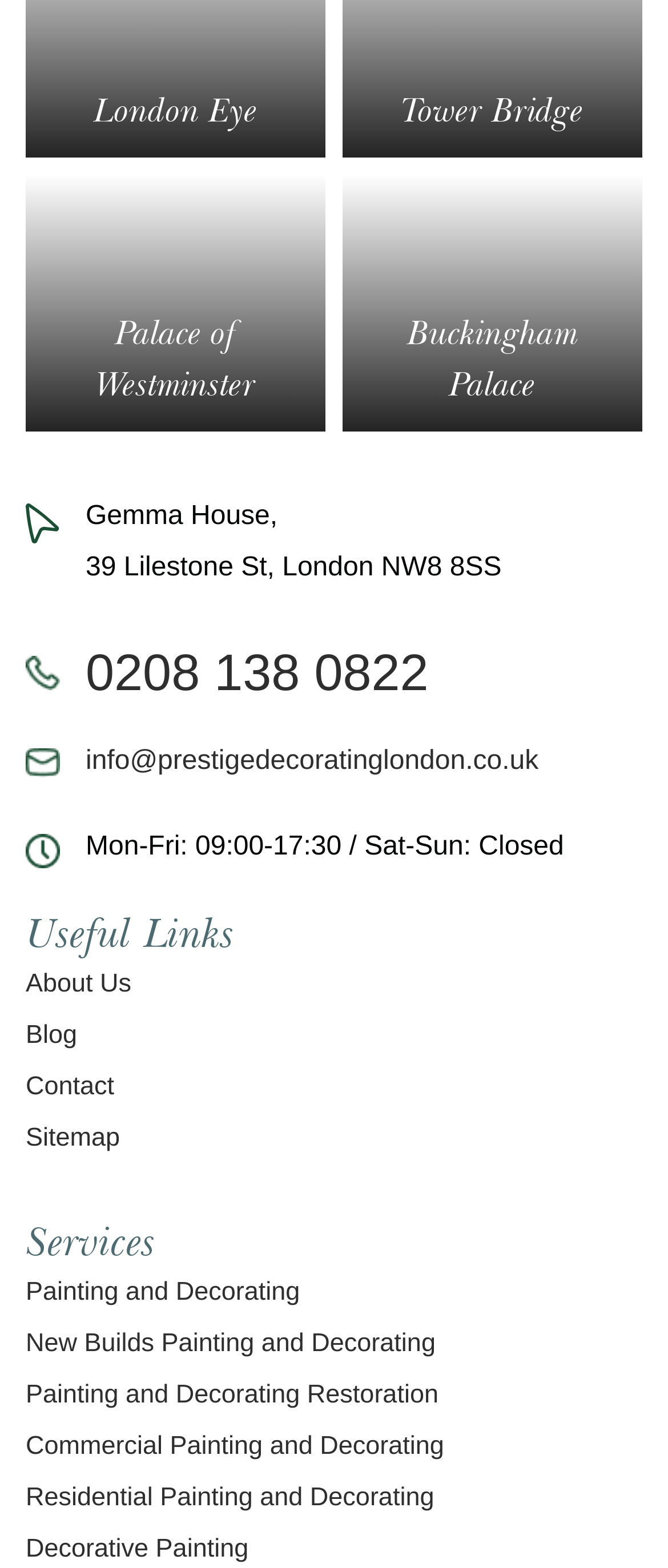Answer the question briefly using a single word or phrase: 
What are the business hours of Prestige Decorating London?

Mon-Fri: 09:00-17:30 / Sat-Sun: Closed